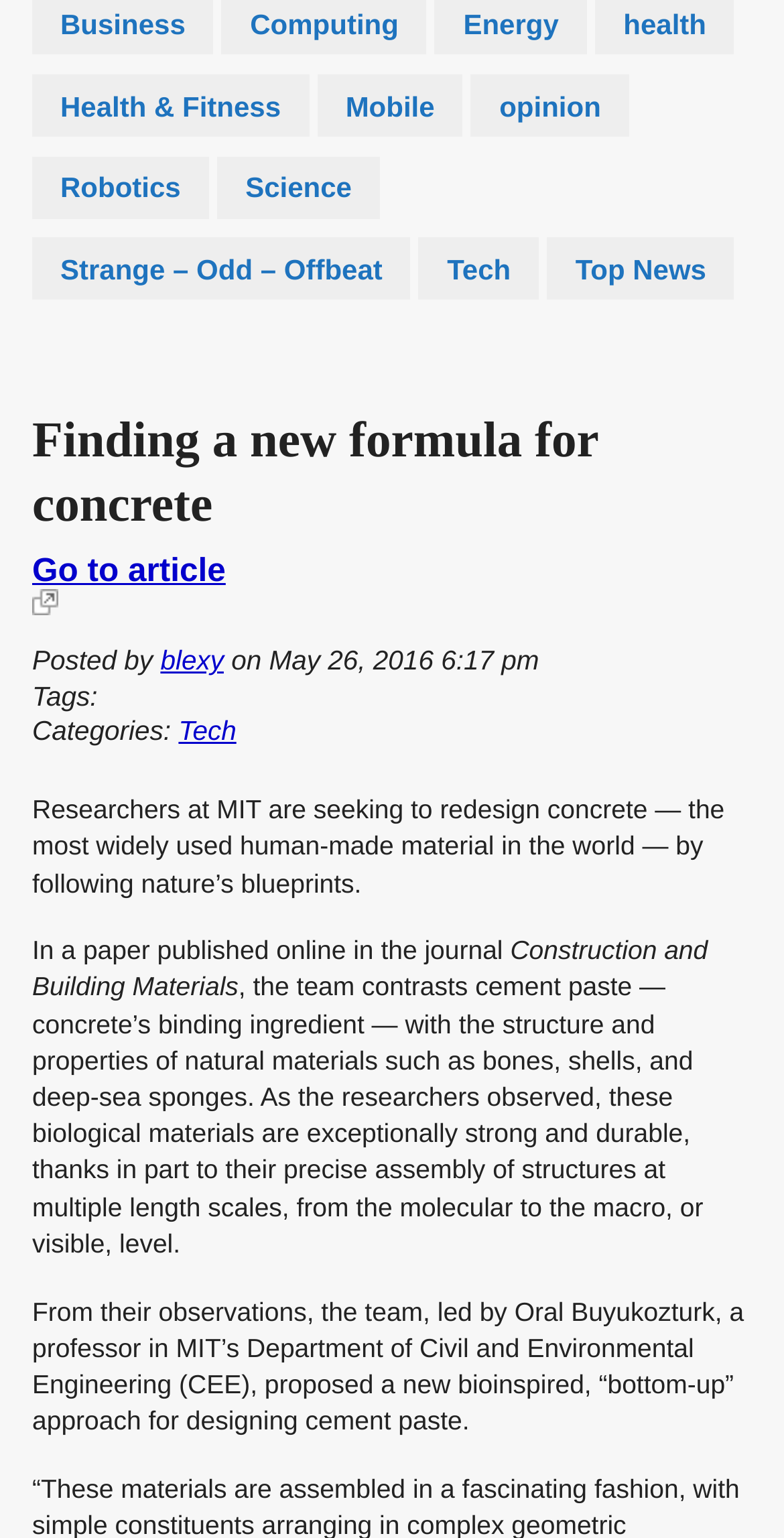Provide the bounding box coordinates for the UI element that is described by this text: "Health & Fitness". The coordinates should be in the form of four float numbers between 0 and 1: [left, top, right, bottom].

[0.041, 0.049, 0.394, 0.089]